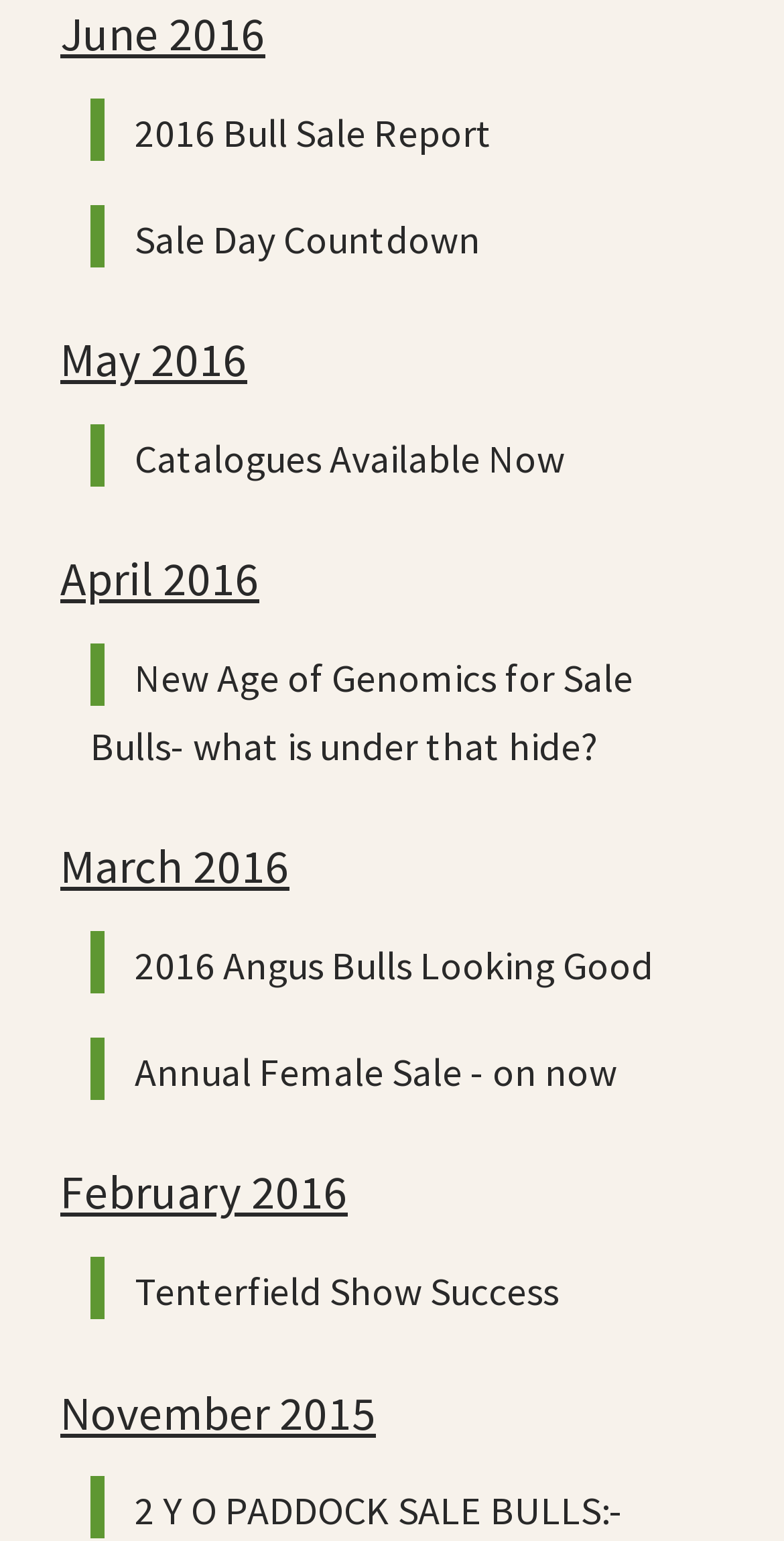Using the information in the image, could you please answer the following question in detail:
What is the topic of the link 'New Age of Genomics for Sale Bulls- what is under that hide?'?

I determined the topic of the link by reading the text of the link. The link 'New Age of Genomics for Sale Bulls- what is under that hide?' appears to be discussing the topic of genomics for sale bulls.